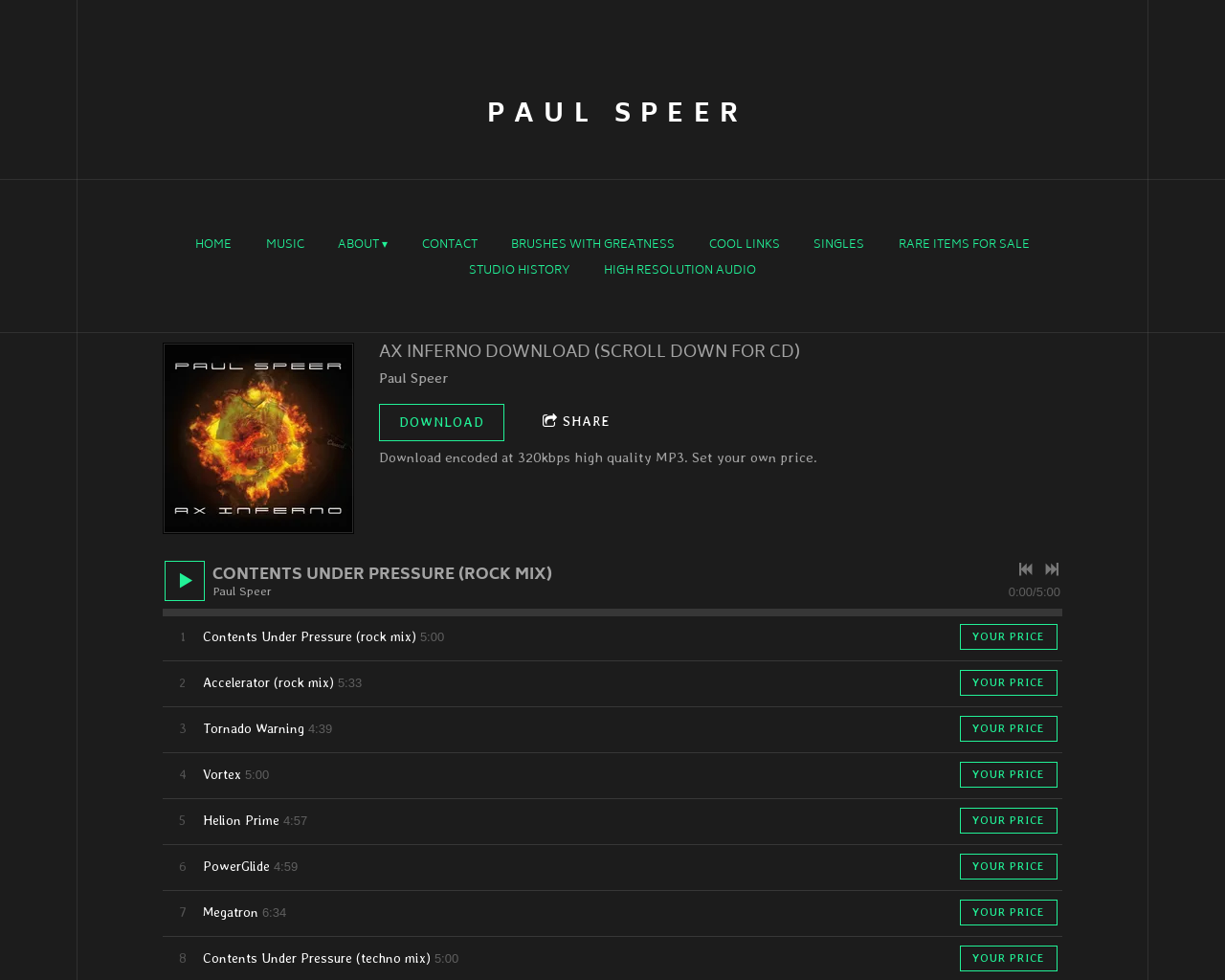Locate the bounding box coordinates of the element's region that should be clicked to carry out the following instruction: "Play the CONTENTS UNDER PRESSURE (ROCK MIX) song". The coordinates need to be four float numbers between 0 and 1, i.e., [left, top, right, bottom].

[0.141, 0.572, 0.16, 0.613]